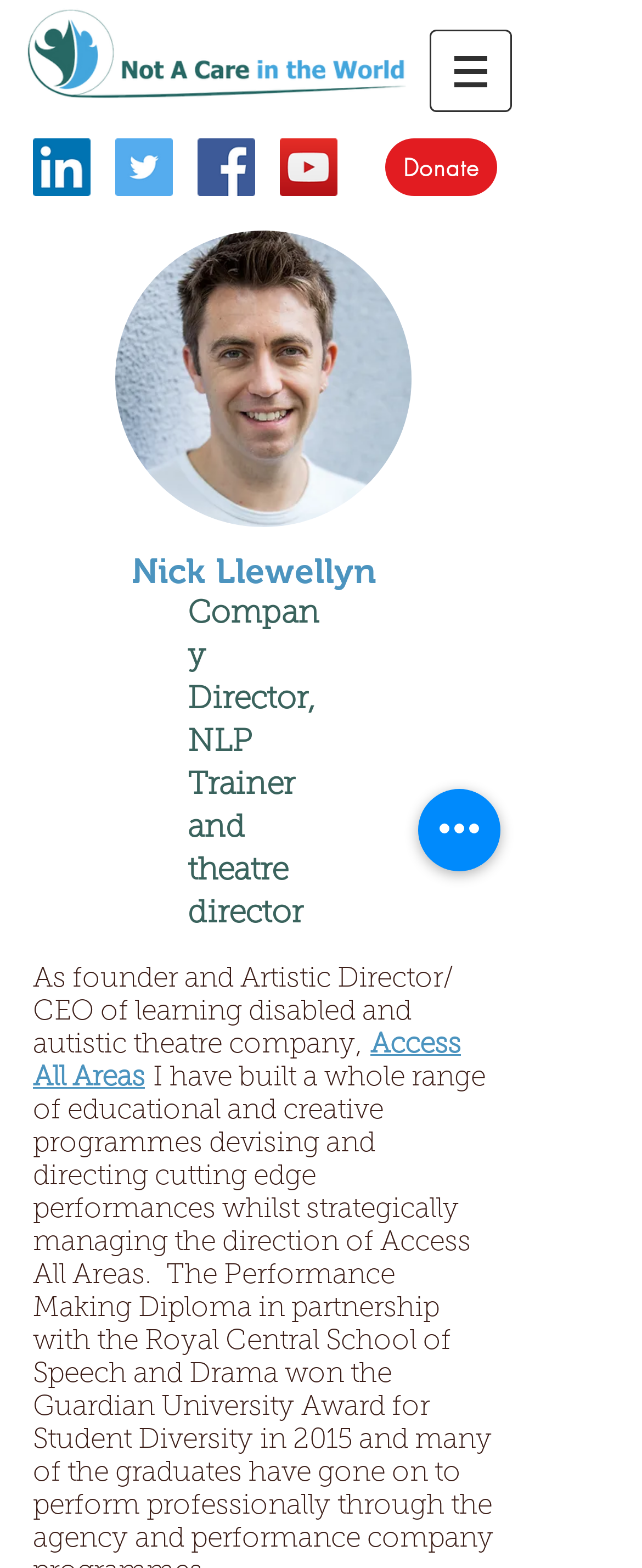Find the bounding box coordinates for the element described here: "aria-label="Quick actions"".

[0.651, 0.503, 0.779, 0.556]